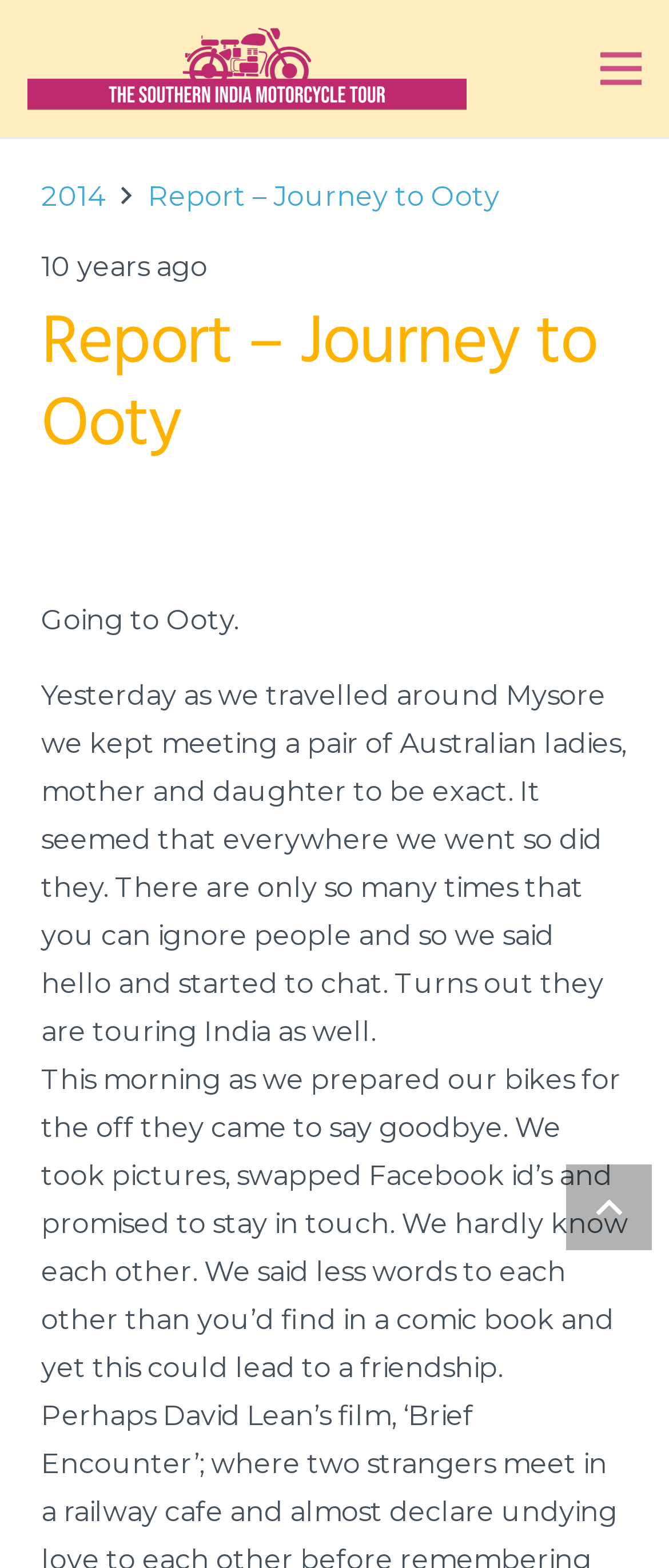Determine the bounding box coordinates for the UI element matching this description: "parent_node: About aria-label="Menu"".

[0.865, 0.016, 0.992, 0.071]